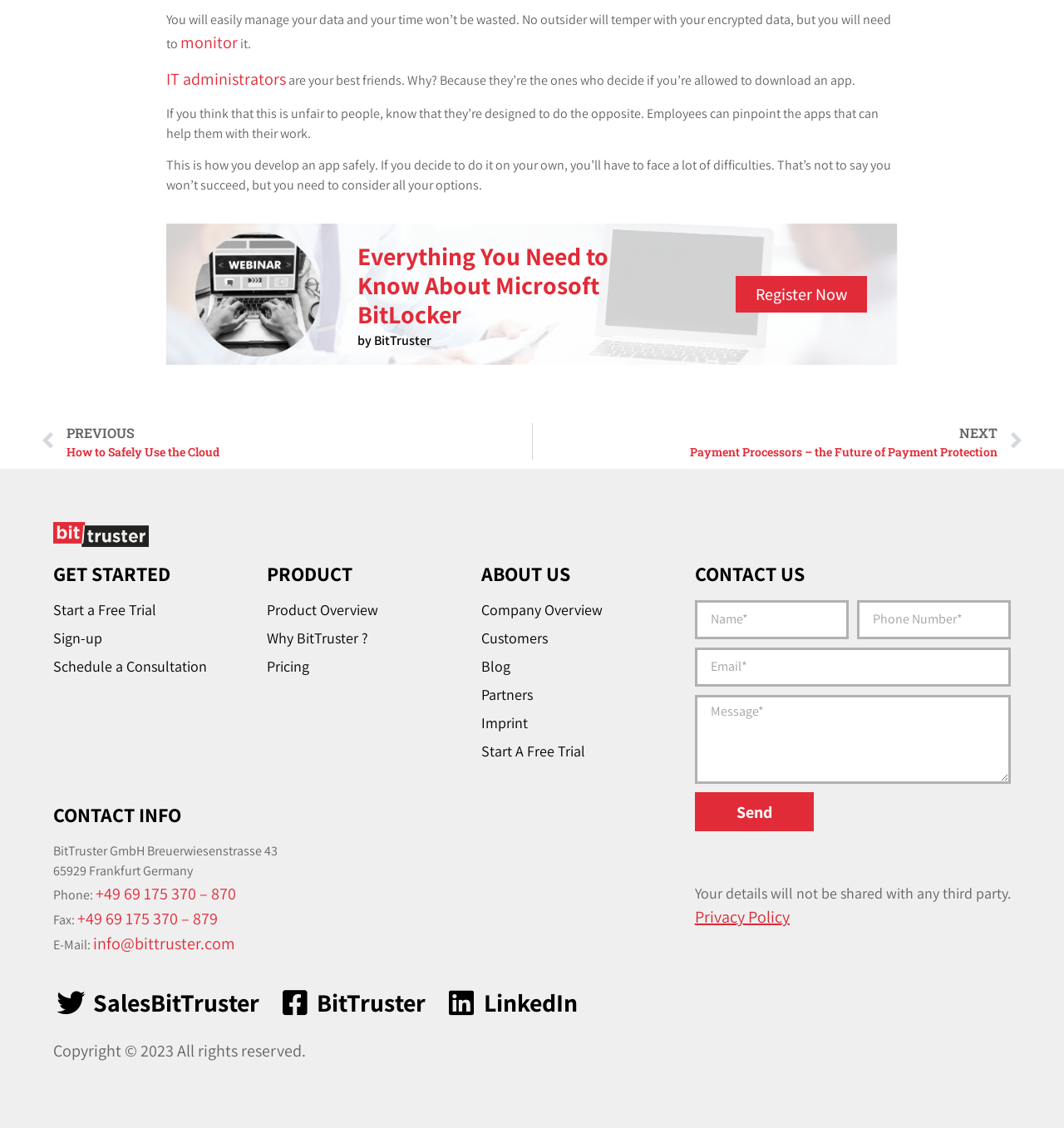Refer to the screenshot and answer the following question in detail:
What is the phone number of BitTruster?

The phone number is mentioned in the CONTACT INFO section of the webpage, specifically in the 'Phone:' field, which provides the contact information for BitTruster.